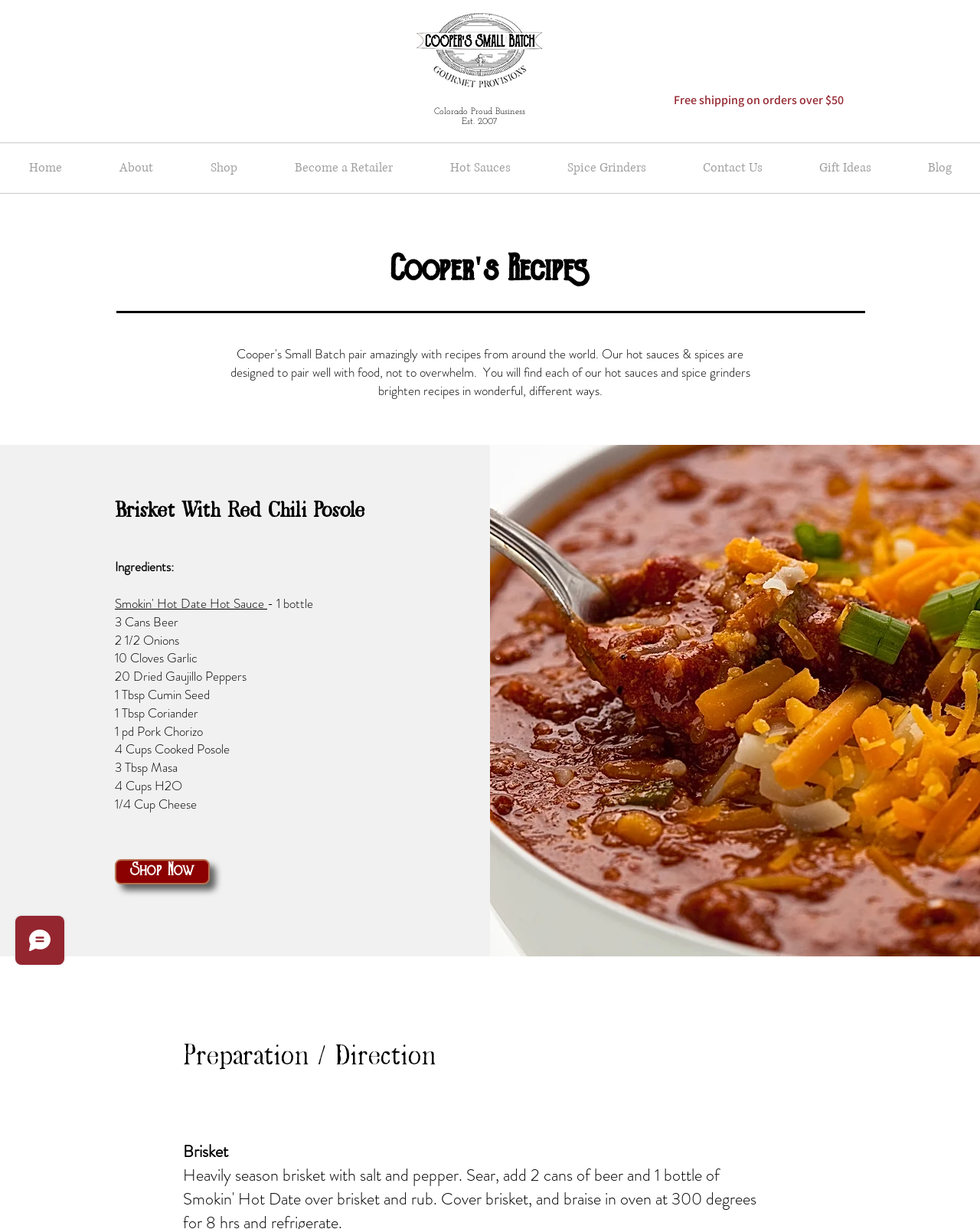Determine the bounding box coordinates of the area to click in order to meet this instruction: "Click on the 'Home' link".

[0.0, 0.117, 0.092, 0.157]